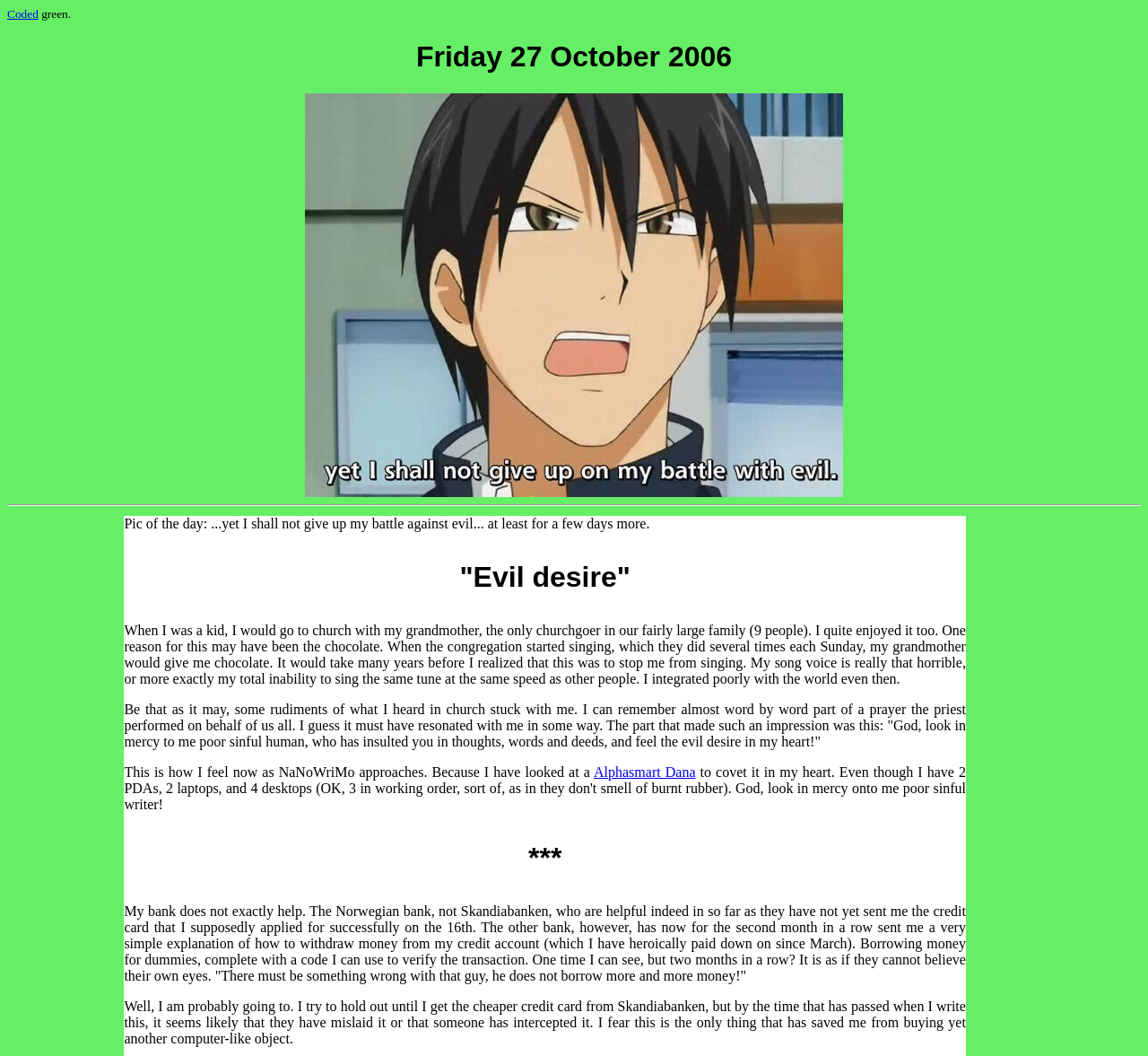What is the purpose of the code mentioned in the text? Based on the image, give a response in one word or a short phrase.

Verify transaction